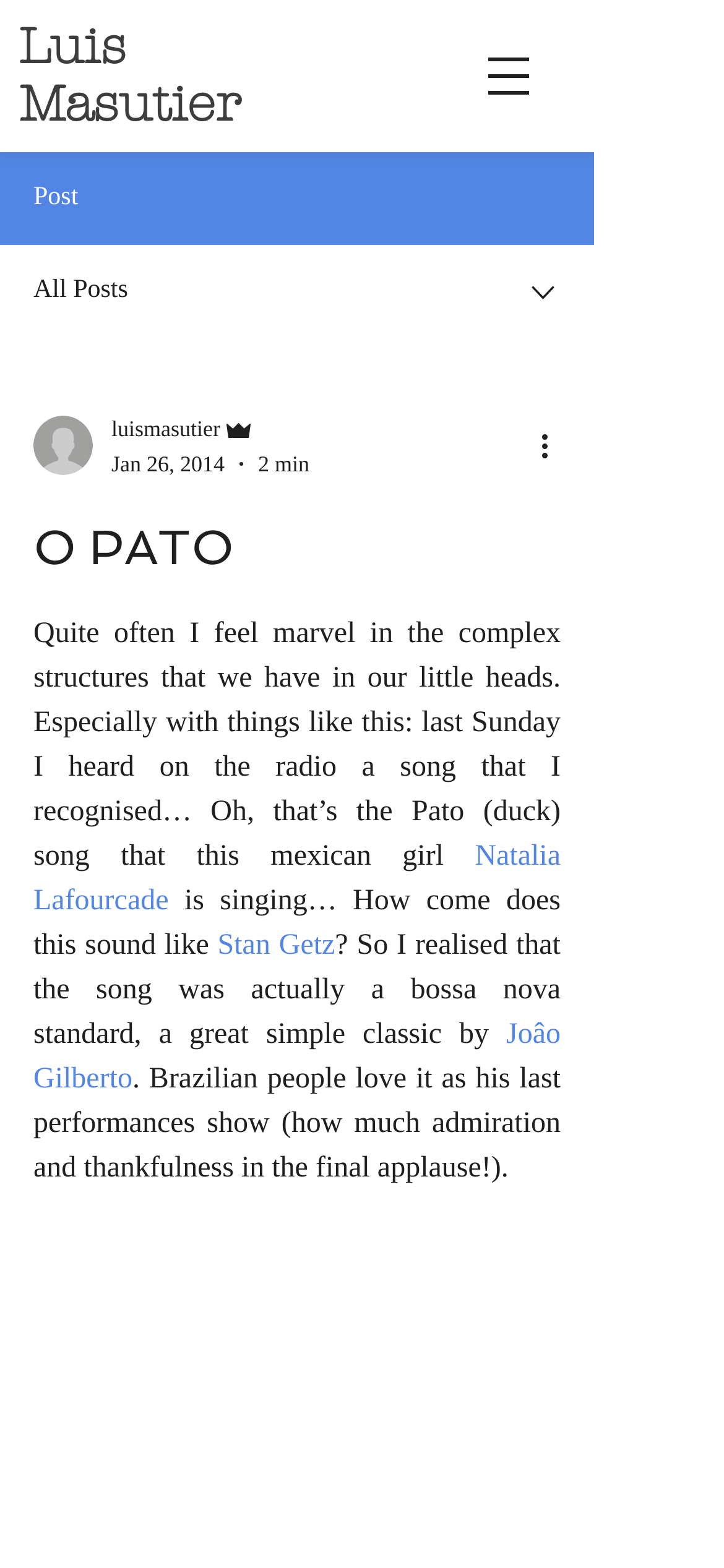Determine the bounding box coordinates for the clickable element required to fulfill the instruction: "Read Natalia Lafourcade's page". Provide the coordinates as four float numbers between 0 and 1, i.e., [left, top, right, bottom].

[0.046, 0.536, 0.785, 0.585]